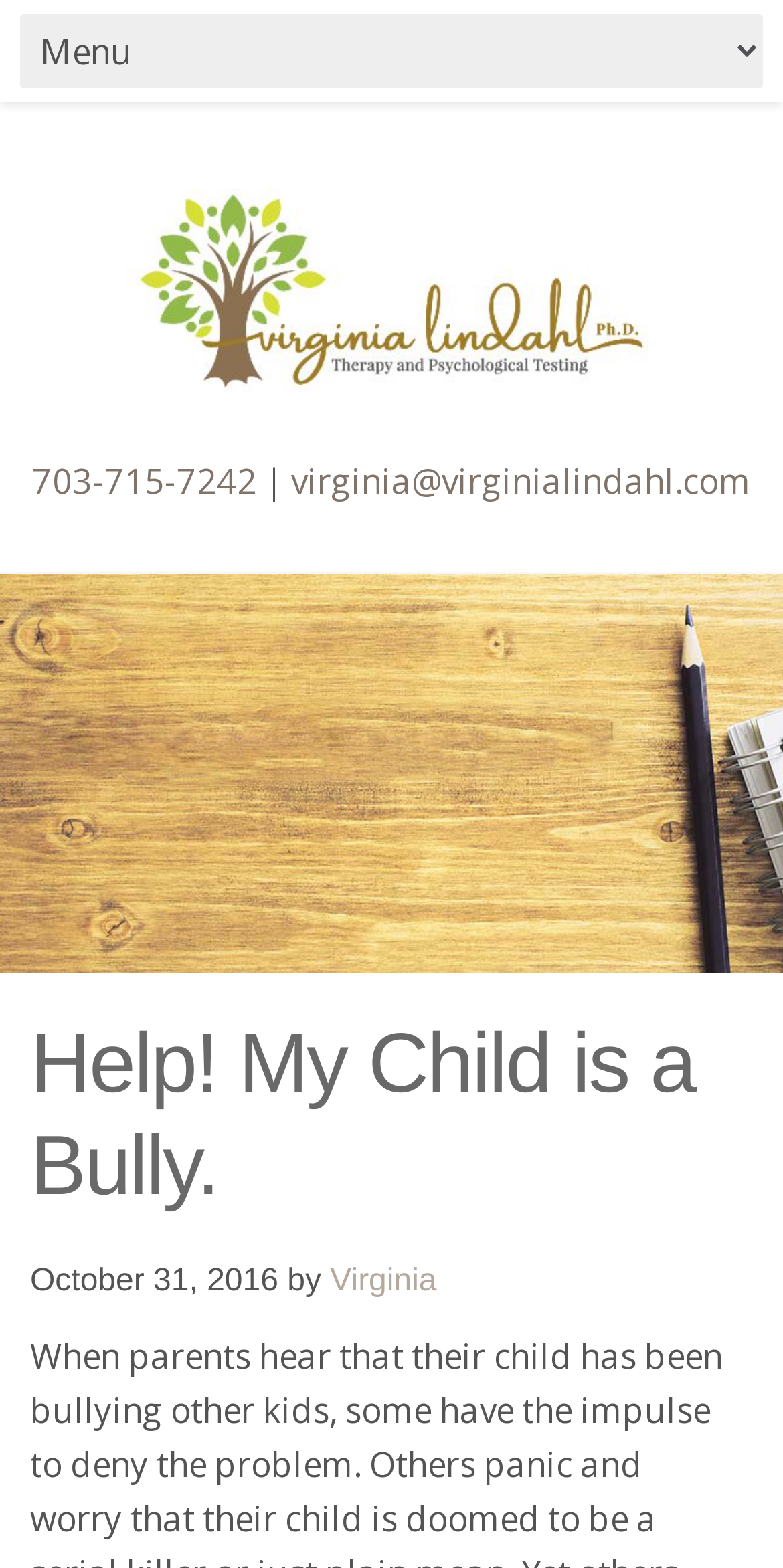What is the author of the article?
Please look at the screenshot and answer in one word or a short phrase.

Virginia